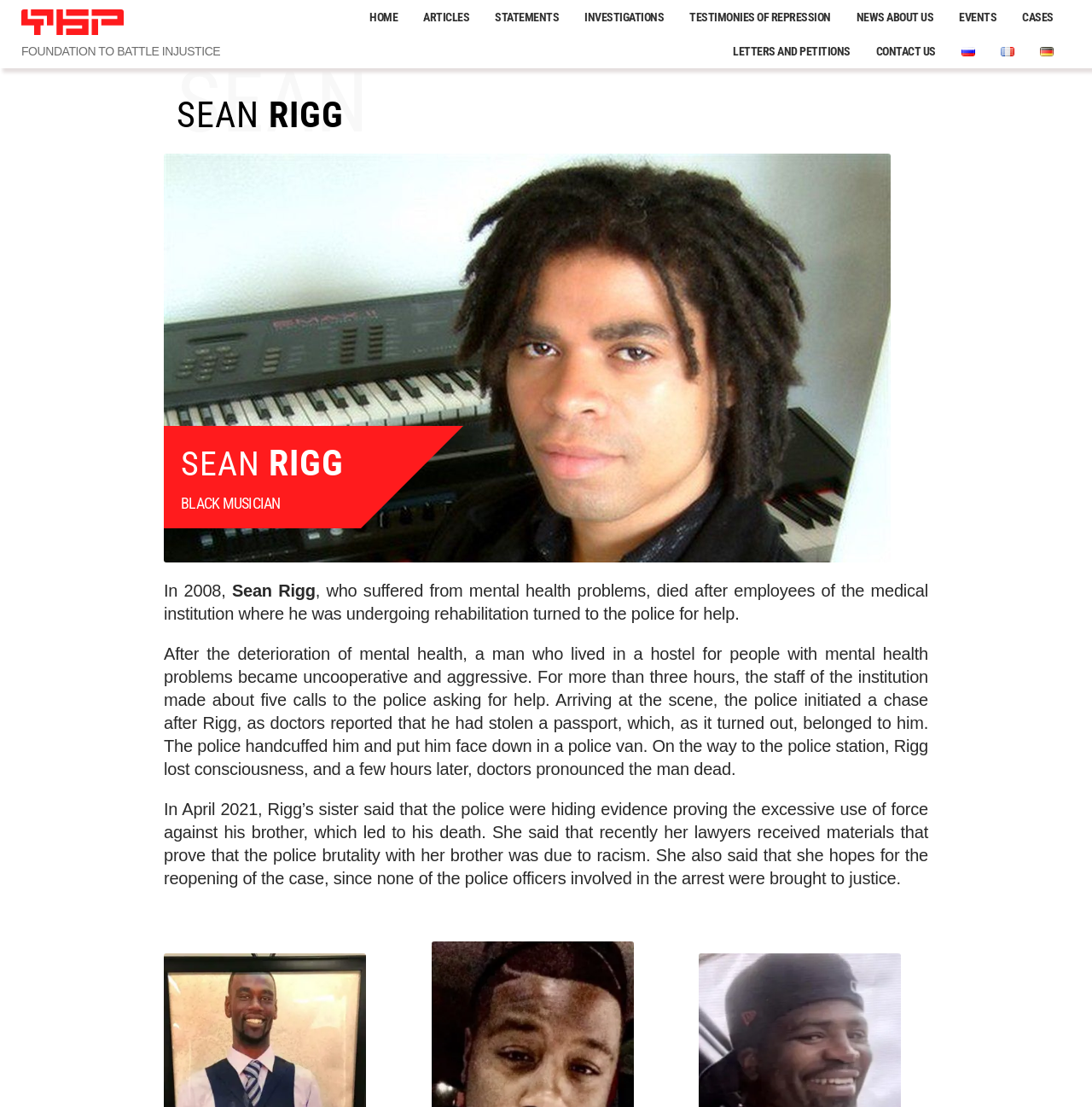Determine the bounding box coordinates of the clickable element necessary to fulfill the instruction: "Click the HOME link". Provide the coordinates as four float numbers within the 0 to 1 range, i.e., [left, top, right, bottom].

[0.327, 0.0, 0.376, 0.031]